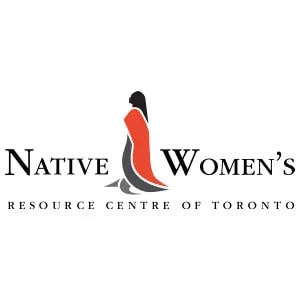Answer this question in one word or a short phrase: What is the focus of the organization?

Indigenous women and families